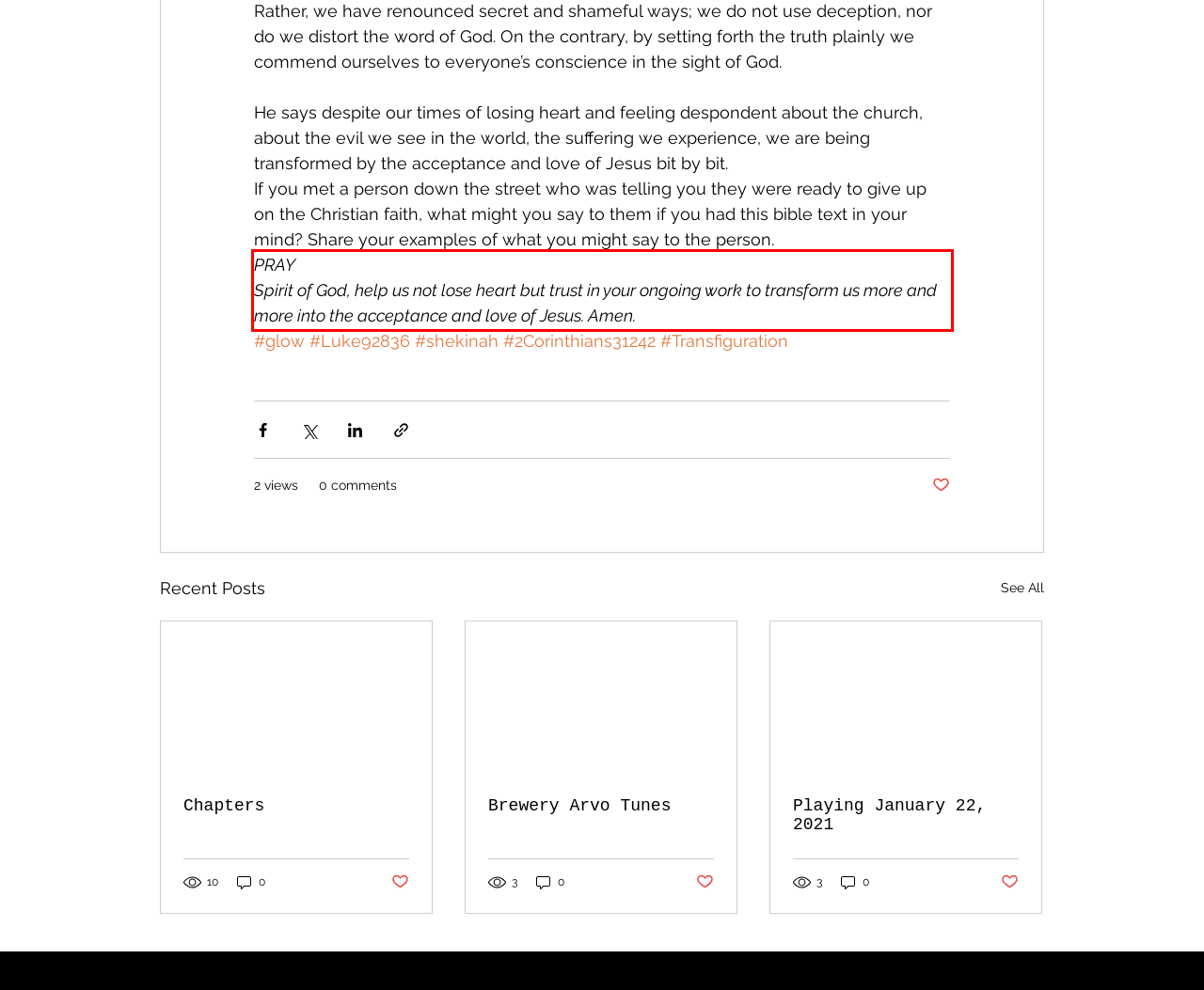Observe the screenshot of the webpage, locate the red bounding box, and extract the text content within it.

PRAY Spirit of God, help us not lose heart but trust in your ongoing work to transform us more and more into the acceptance and love of Jesus. Amen.